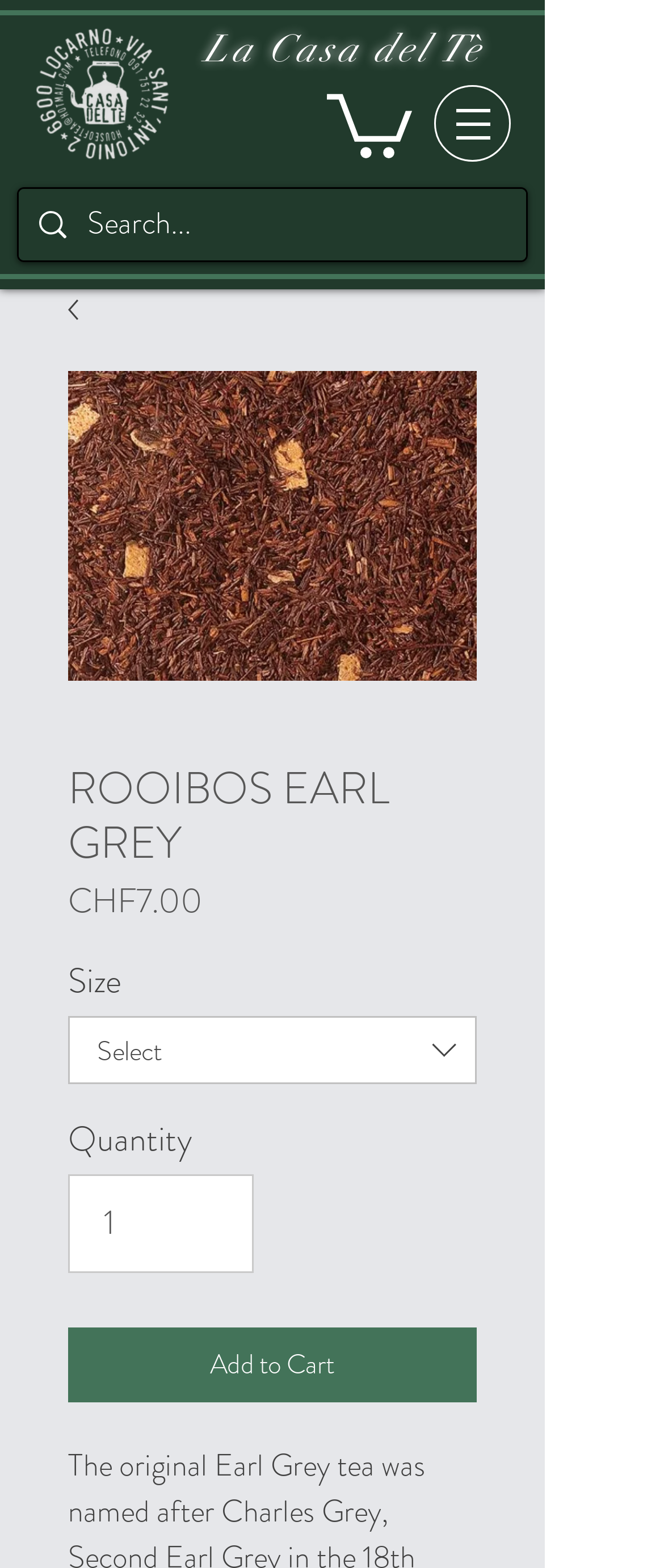Provide a one-word or one-phrase answer to the question:
What is the purpose of the button below the quantity?

Add to Cart